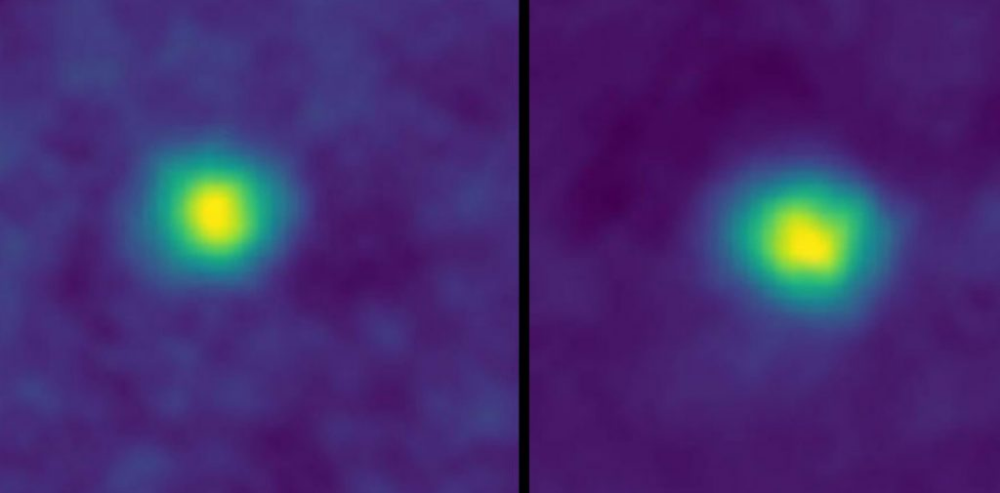Analyze the image and provide a detailed caption.

The image showcases two distinct photographs of an object in the Kuiper Belt, captured by the New Horizons spacecraft. These images illustrate the remote observations made by New Horizons, which was launched by NASA in 2006 with the primary mission of exploring Pluto and the Kuiper Belt. Notably, New Horizons traveled a staggering distance of 6.12 billion kilometers from Earth, enabling it to capture these groundbreaking images. This mission highlights the advancements in space exploration and technology, showcasing the spacecraft's capability to send images from such unprecedented distances. The vibrant colors and details in the images are a testament to the significance of these discoveries, as scientists endeavor to understand the composition of Kuiper Belt objects, and the possibility of identifying new celestial bodies, including the hypothesized Planet 9.